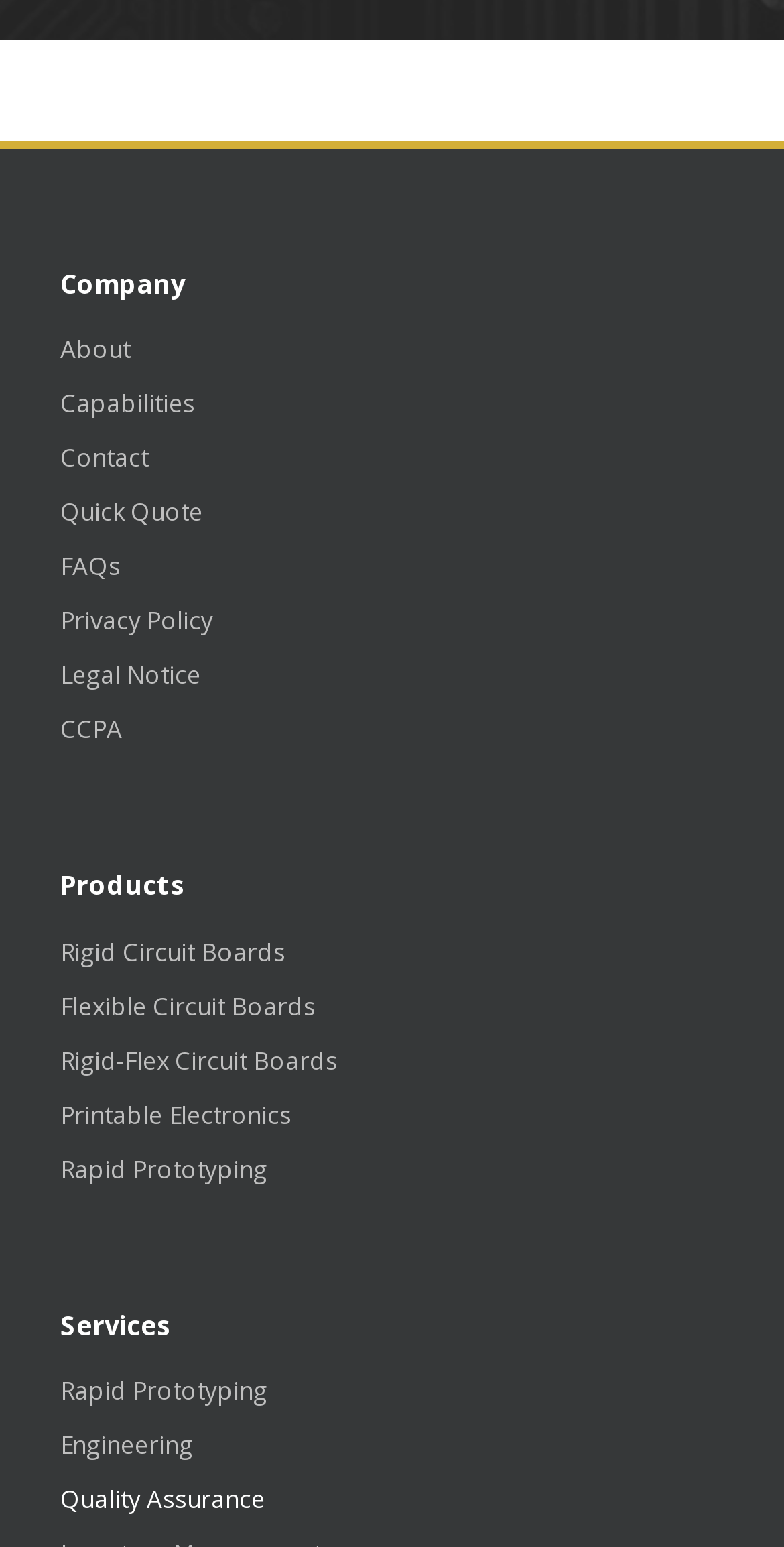Highlight the bounding box coordinates of the element that should be clicked to carry out the following instruction: "go to Contact". The coordinates must be given as four float numbers ranging from 0 to 1, i.e., [left, top, right, bottom].

[0.077, 0.289, 0.897, 0.305]